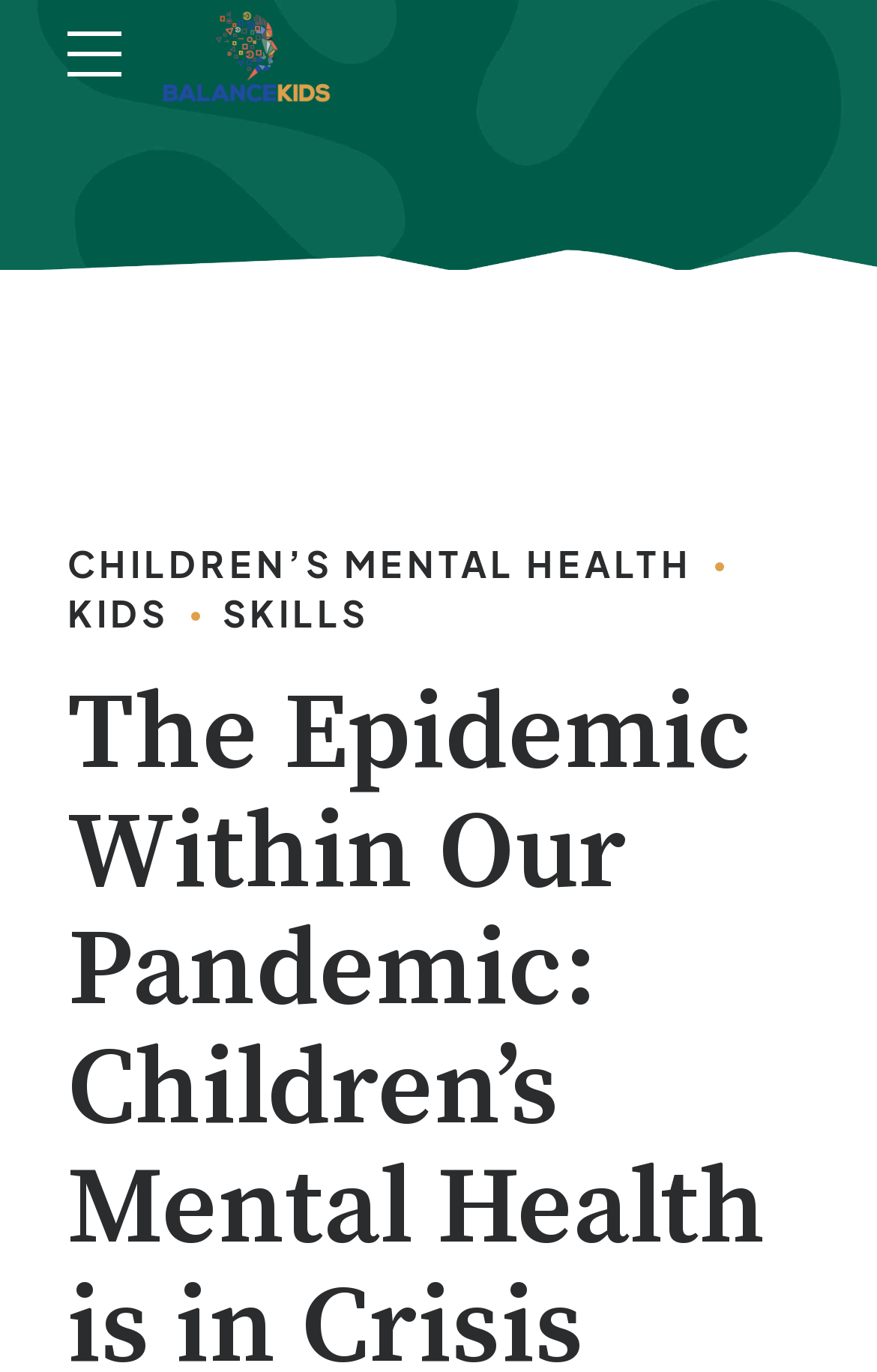Find the bounding box coordinates for the element described here: "alt="Balance Kids"".

[0.178, 0.0, 0.384, 0.079]